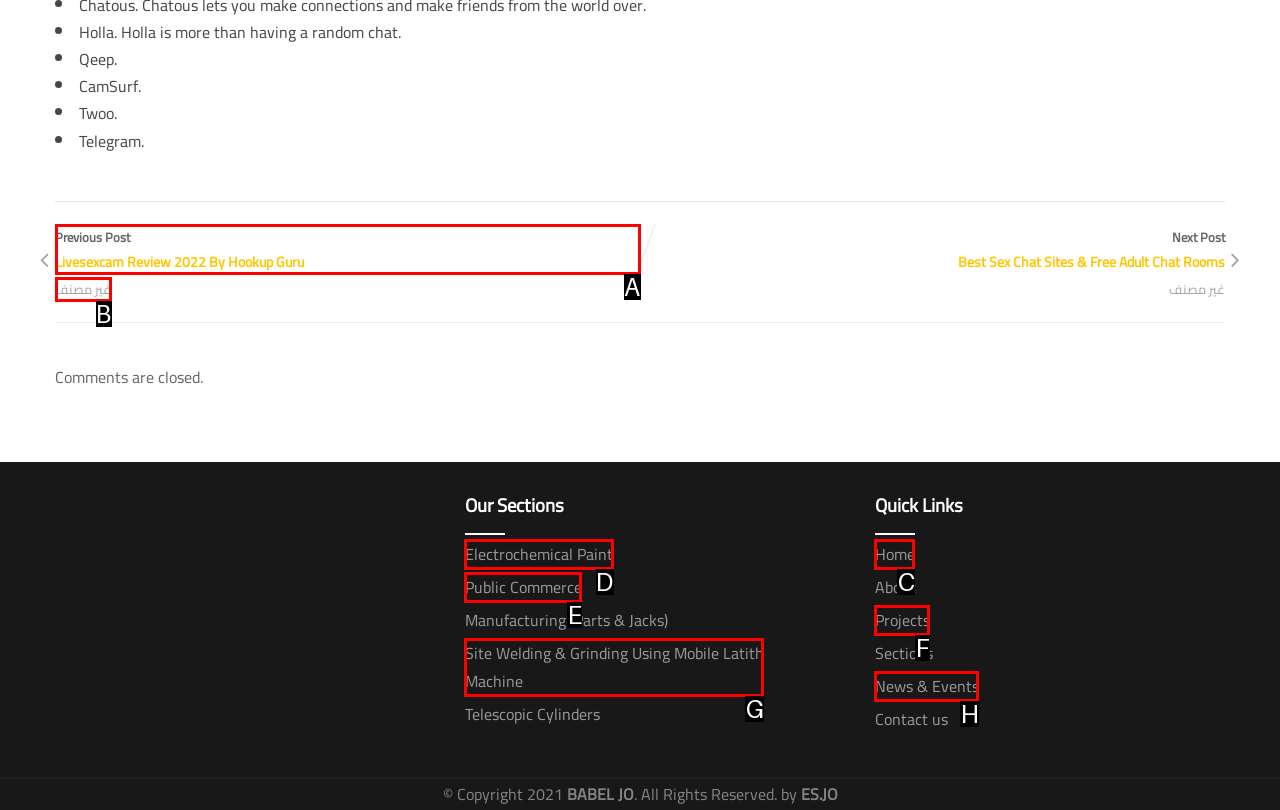Determine which UI element I need to click to achieve the following task: Click on the 'Job Search' link Provide your answer as the letter of the selected option.

None